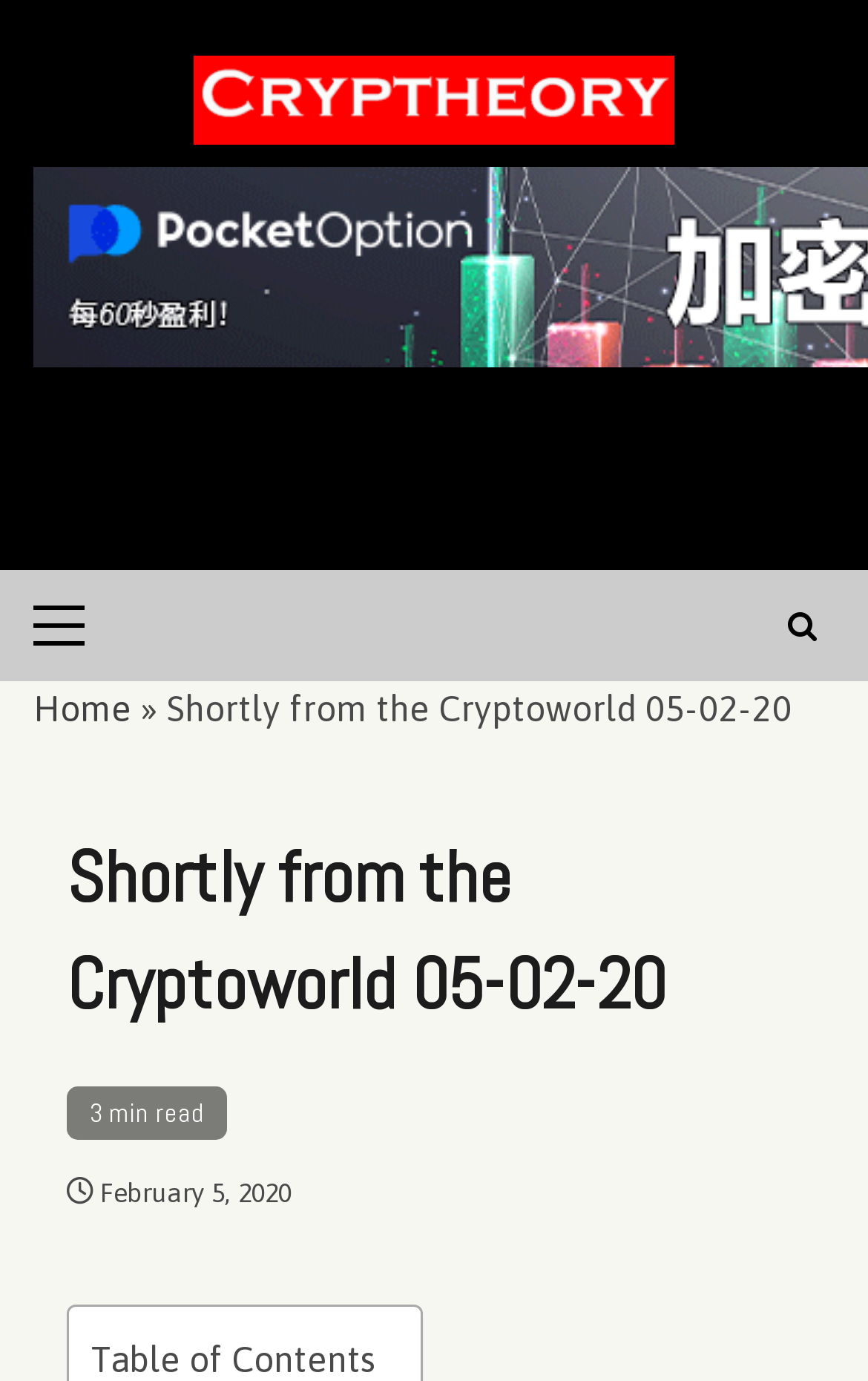Determine the bounding box for the described UI element: "Cryptocurrency".

[0.5, 0.437, 0.774, 0.466]